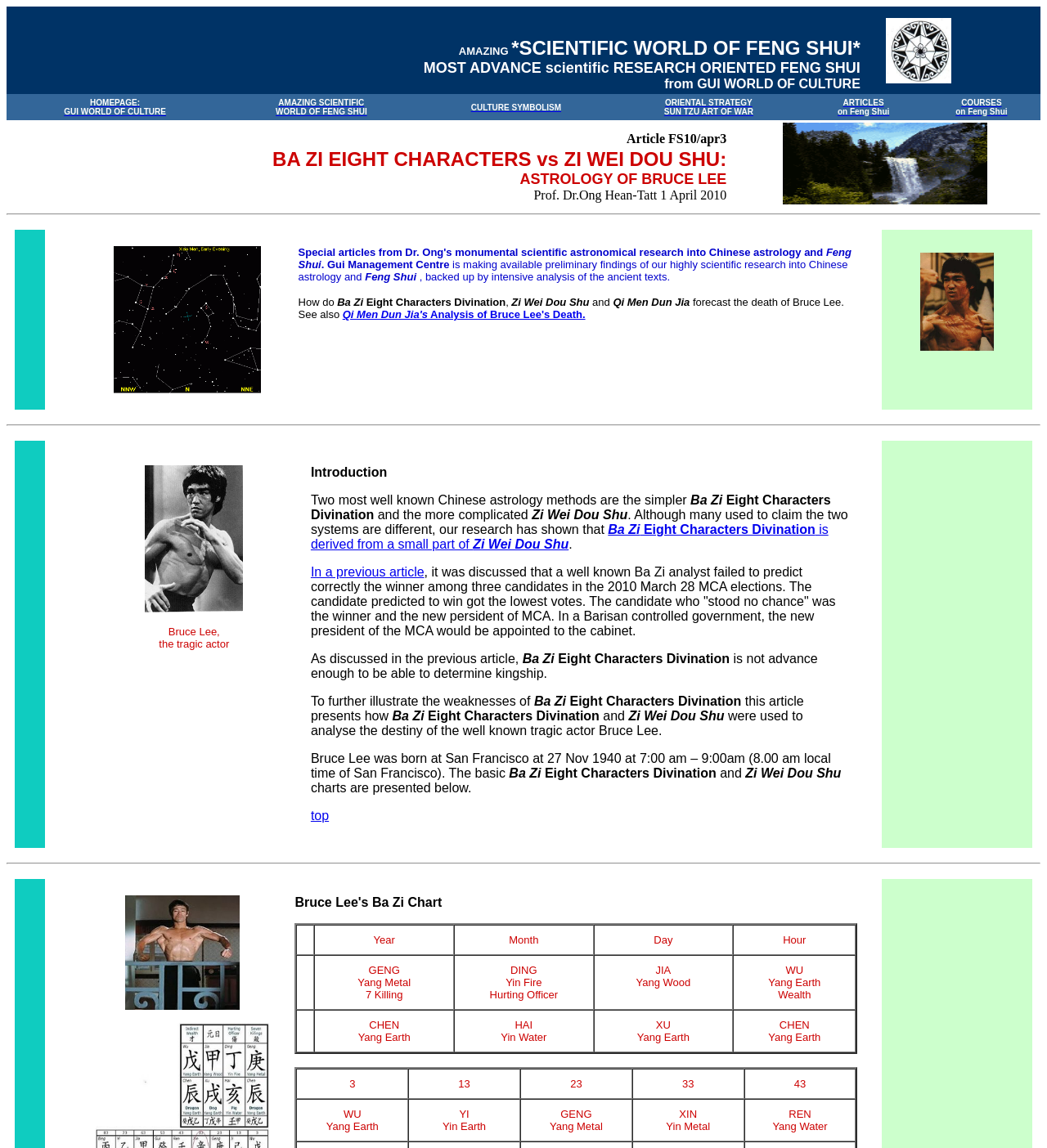Produce an elaborate caption capturing the essence of the webpage.

This webpage is about Feng Shui, a traditional Chinese philosophy that seeks to balance and harmonize the energies in a given space. The page is divided into several sections, each with its own distinct content.

At the top of the page, there is a large heading that reads "AMAZING*SCIENTIFIC WORLD OF FENG SHUI* MOST ADVANCE scientific RESEARCH ORIENTED FENG SHUI from GUI WORLD OF CULTURE." Below this heading, there is a table with several links to other pages, including "HOMEPAGE: GUI WORLD OF CULTURE," "AMAZING SCIENTIFIC WORLD OF FENG SHUI," "CULTURE SYMBOLISM," "ORIENTAL STRATEGY SUN TZU ART OF WAR," "ARTICLES on Feng Shui," and "COURSES on Feng Shui."

The next section of the page features an article titled "Article FS10/apr3 BA ZI EIGHT CHARACTERS vs ZI WEI DOU SHU: ASTROLOGY OF BRUCE LEE Prof. Dr.Ong Hean-Tatt 1 April 2010." This article appears to be a scientific analysis of the astrology of Bruce Lee, using two different methods: Ba Zi Eight Characters Divination and Zi Wei Dou Shu.

Below this article, there is a horizontal separator, followed by another section that features a table with a heading that reads "Special articles from Dr. Ong's monumental scientific astronomical research into Chinese astrology and Feng Shui." This table contains an image and a block of text that discusses the research being conducted by Dr. Ong and his team.

The next section of the page features another article, titled "Bruce Lee, the tragic actor." This article discusses the weaknesses of Ba Zi Eight Characters Divination and how it was used to analyze the destiny of Bruce Lee. The article also presents the basic Ba Zi Eight Characters Divination and Zi Wei Dou Shu charts for Bruce Lee.

The page also features several images and tables throughout, which appear to be related to the articles and research being discussed. Overall, the webpage is focused on presenting scientific research and analysis related to Feng Shui and Chinese astrology.